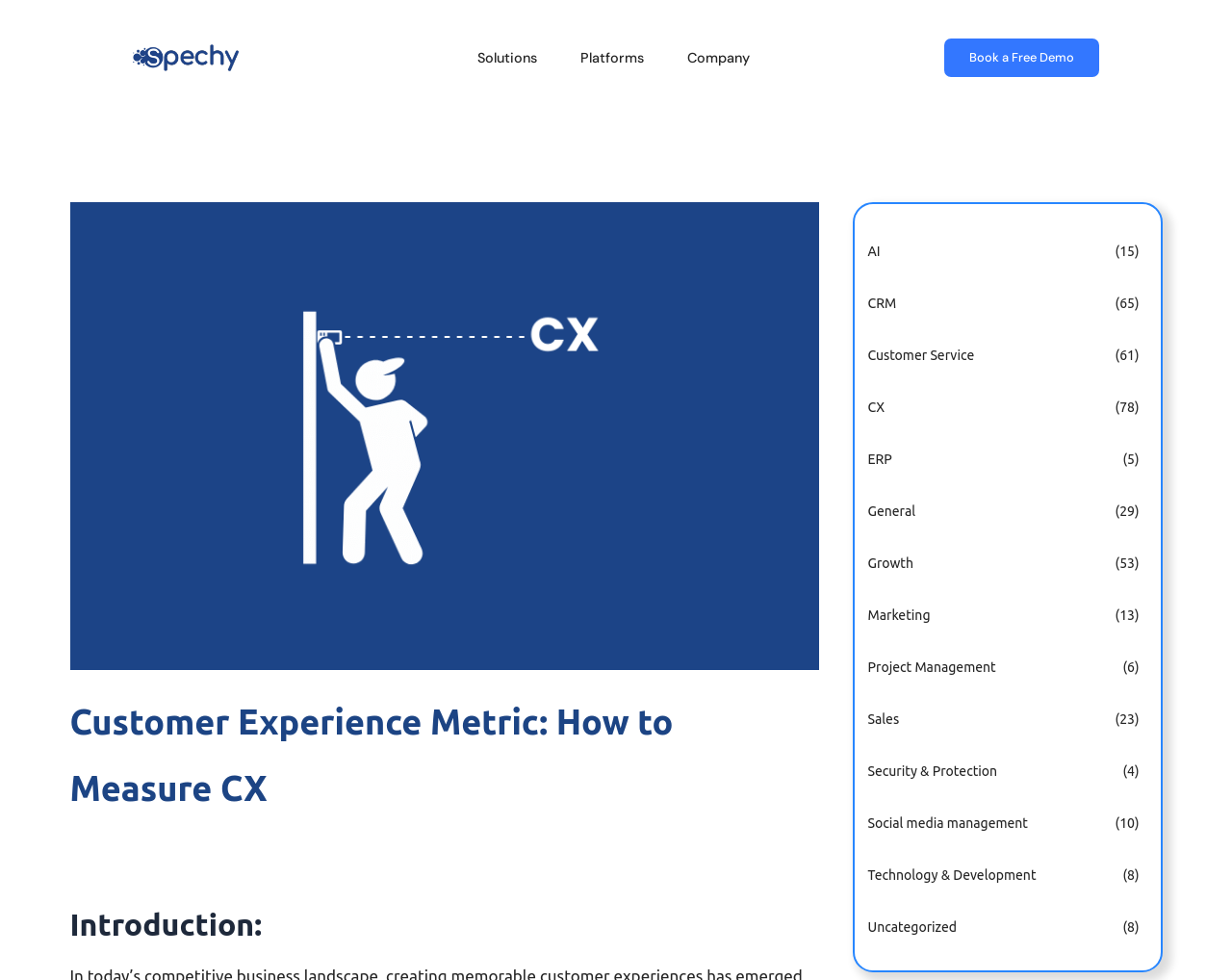Look at the image and give a detailed response to the following question: How many links are there in the category section?

There are 12 links in the category section, which are categorized by topics such as AI, CRM, Customer Service, and more.